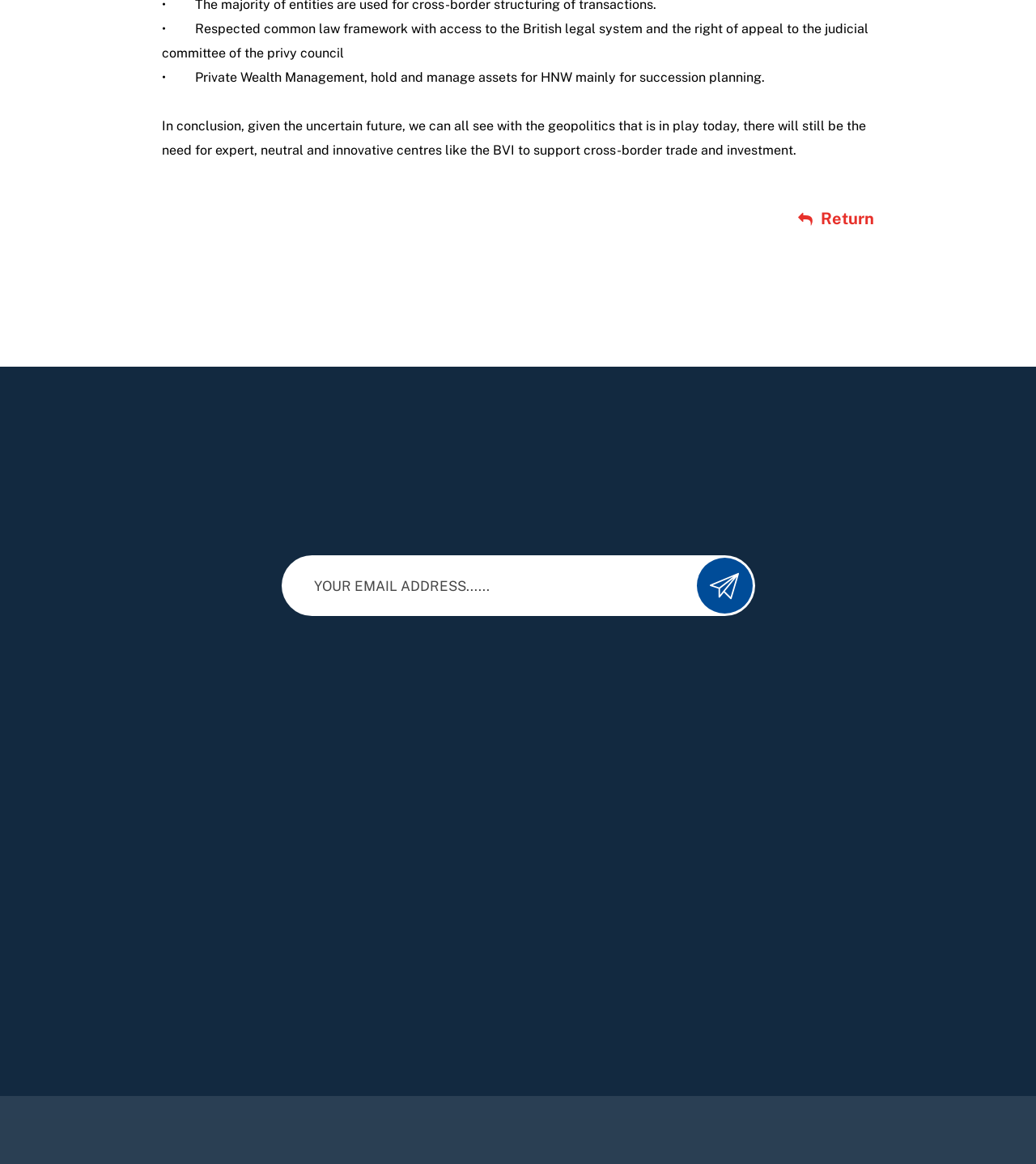Can you find the bounding box coordinates for the element that needs to be clicked to execute this instruction: "Subscribe to the newsletter"? The coordinates should be given as four float numbers between 0 and 1, i.e., [left, top, right, bottom].

[0.672, 0.479, 0.726, 0.527]